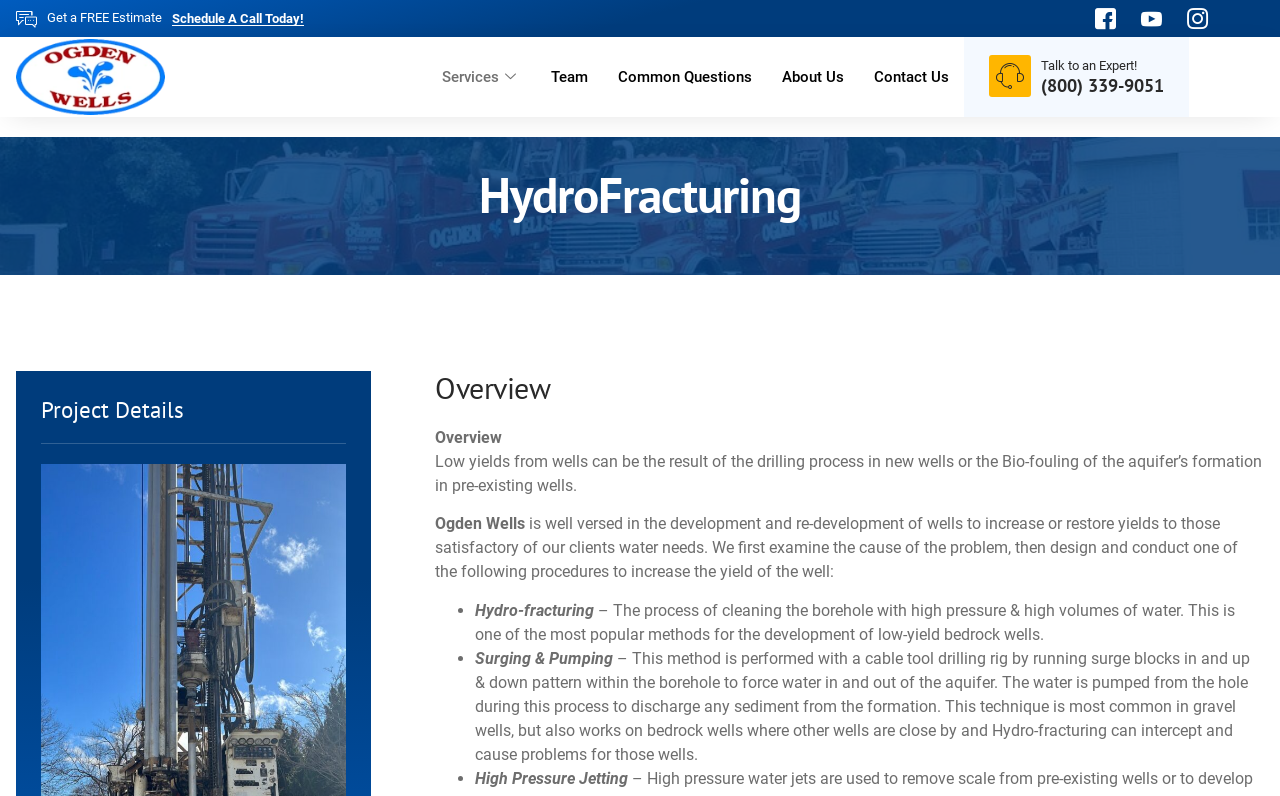Articulate a detailed summary of the webpage's content and design.

The webpage is about HydroFracturing project details, specifically located in Roslindale, Mass. At the top, there is a prominent call-to-action section with a "Get a FREE Estimate" button and a "Schedule A Call Today!" link. On the top-right corner, there are social media links to Facebook and Instagram.

Below the call-to-action section, there is a navigation menu with links to "Services", "Team", "Common Questions", "About Us", and "Contact Us". 

The main content of the webpage is divided into sections. The first section is headed by "HydroFracturing" and provides an overview of the project. The overview section explains that low yields from wells can be caused by the drilling process or bio-fouling of the aquifer's formation. 

The next section is headed by "Project Details" and provides more information about the project. It explains that Ogden Wells is experienced in developing and re-developing wells to increase or restore yields. The section then lists three procedures to increase the yield of the well: Hydro-fracturing, Surging & Pumping, and High Pressure Jetting. Each procedure is described in detail, with Hydro-fracturing involving cleaning the borehole with high pressure and high volumes of water, Surging & Pumping using a cable tool drilling rig to force water in and out of the aquifer, and High Pressure Jetting using high pressure to clean the borehole.

On the right side of the page, there is a section with a "Talk to an Expert!" heading, a phone number, and a brief description of the services offered.